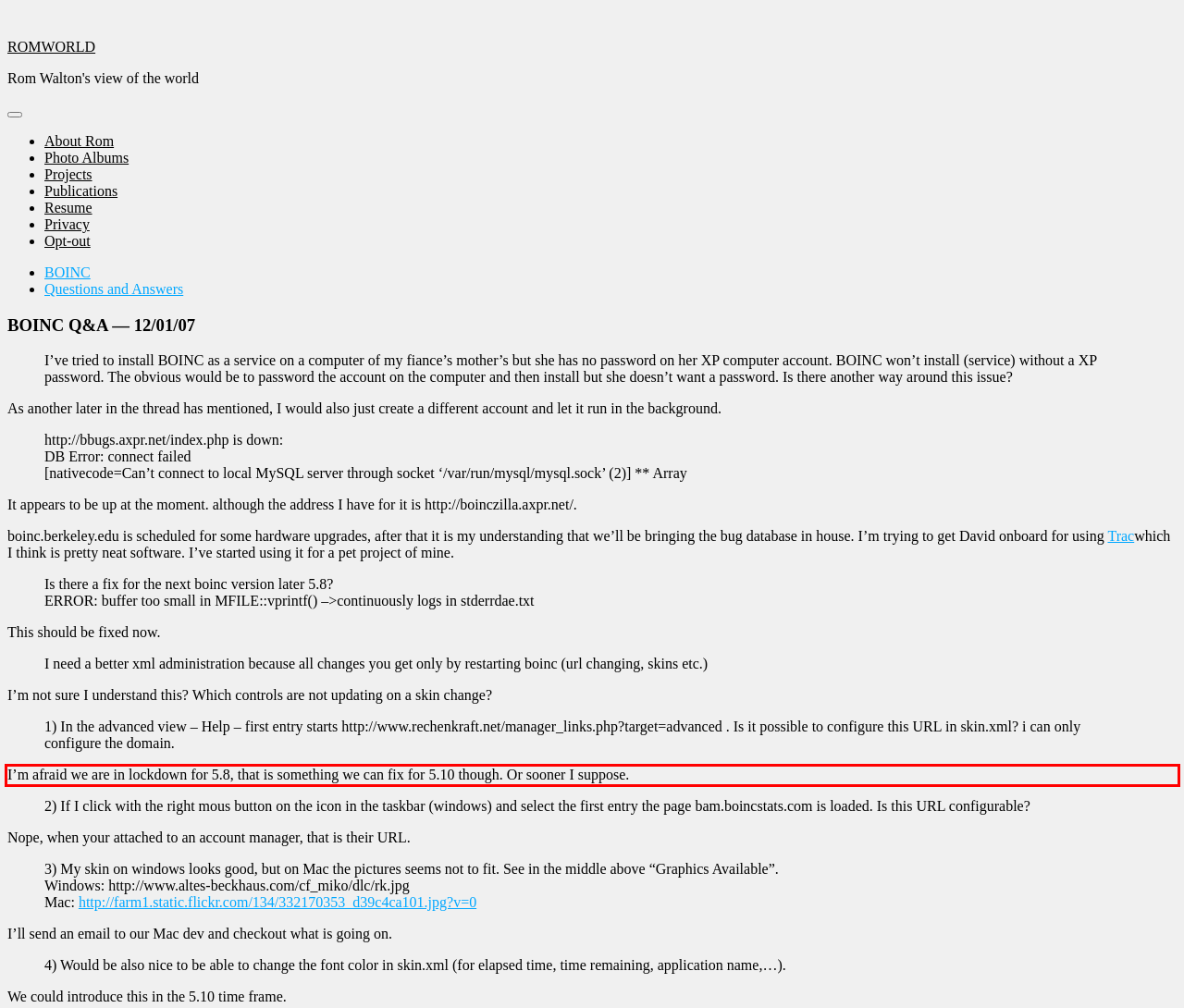You are given a screenshot of a webpage with a UI element highlighted by a red bounding box. Please perform OCR on the text content within this red bounding box.

I’m afraid we are in lockdown for 5.8, that is something we can fix for 5.10 though. Or sooner I suppose.